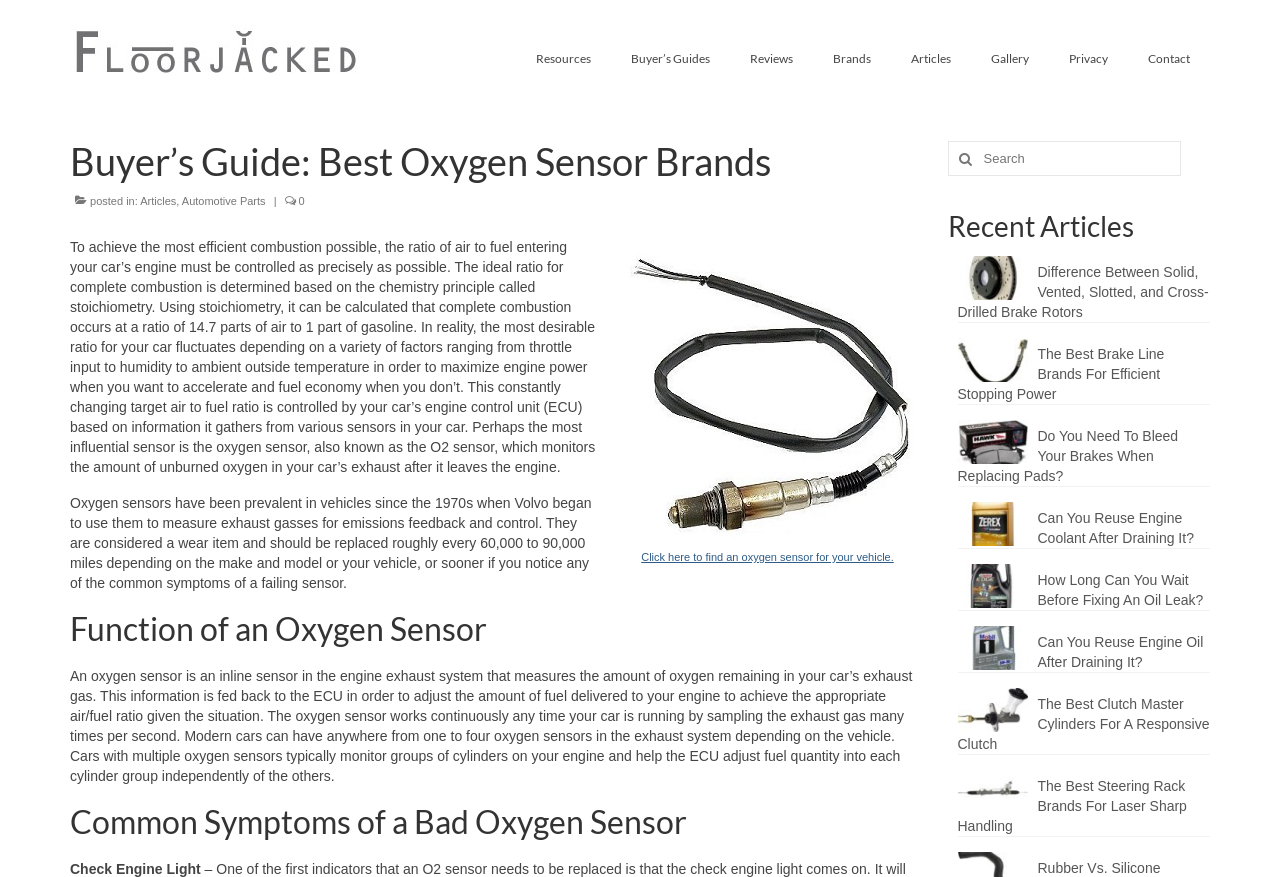Determine the bounding box coordinates of the clickable element to achieve the following action: 'Click on the 'Articles' link'. Provide the coordinates as four float values between 0 and 1, formatted as [left, top, right, bottom].

[0.696, 0.046, 0.759, 0.089]